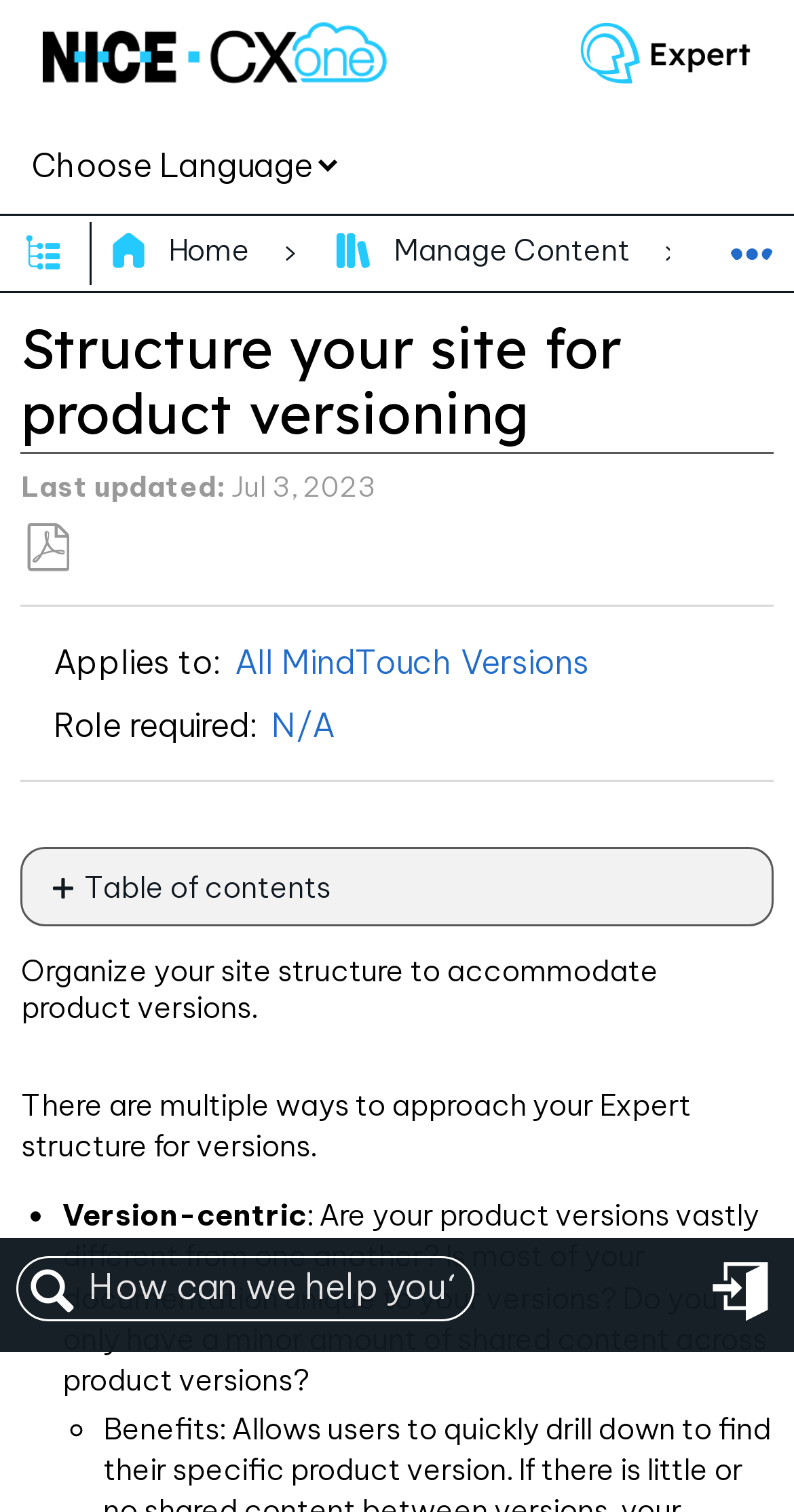What is the purpose of the button with the icon ''?
From the image, respond with a single word or phrase.

Search